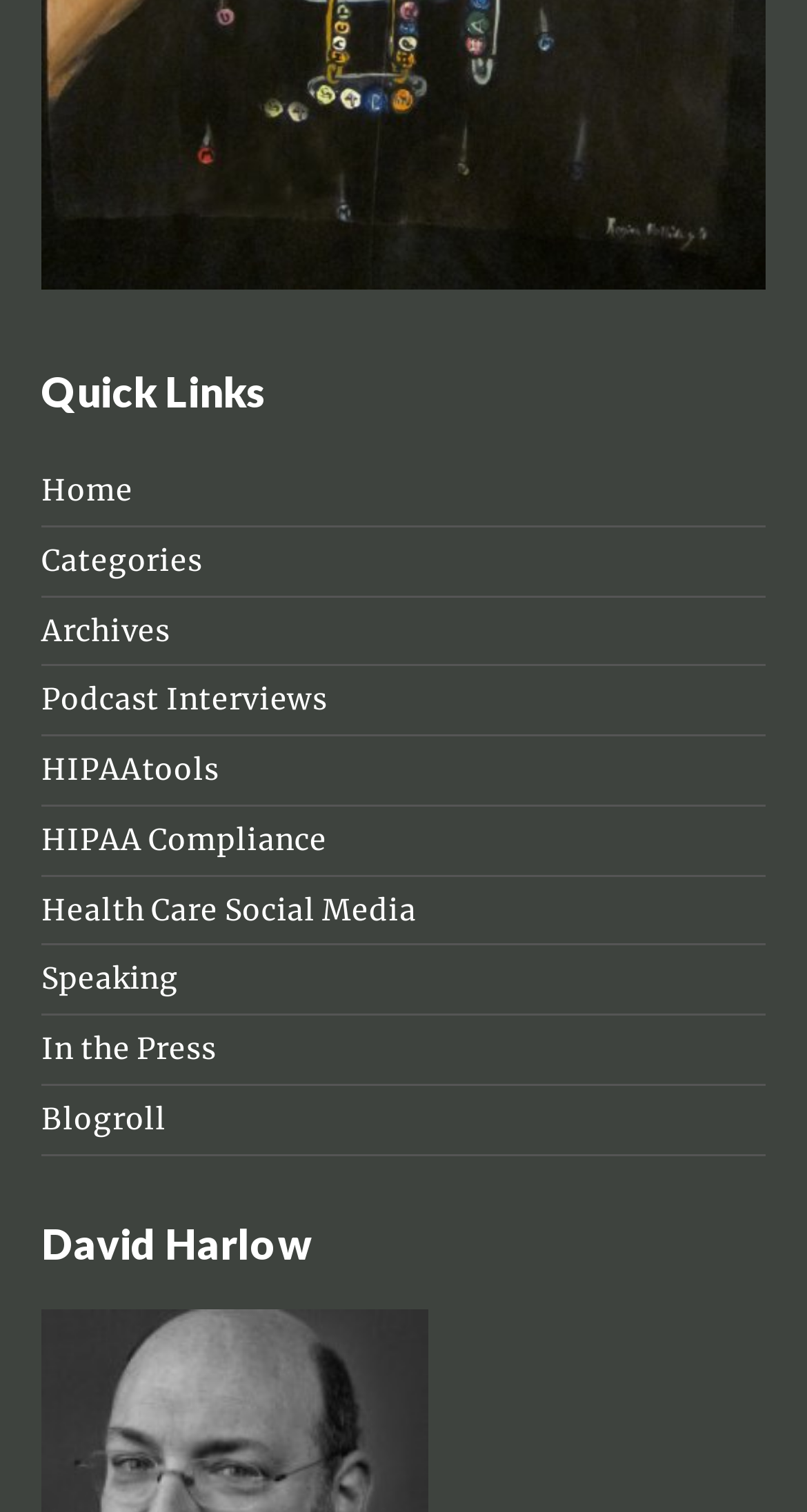Reply to the question with a single word or phrase:
How many links are under 'Quick Links'?

9